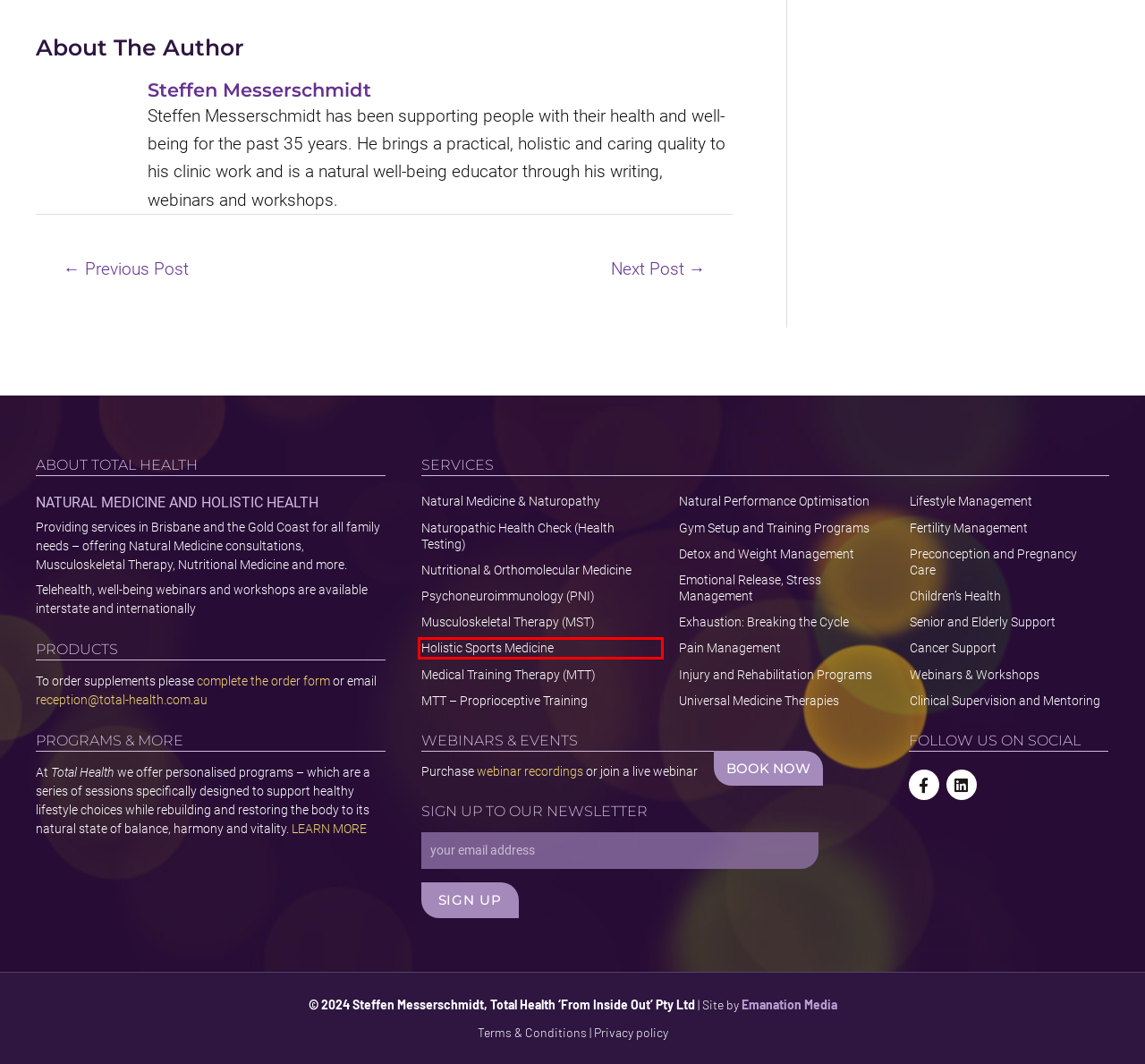Take a look at the provided webpage screenshot featuring a red bounding box around an element. Select the most appropriate webpage description for the page that loads after clicking on the element inside the red bounding box. Here are the candidates:
A. Senior and Elderly Support - Total Health
B. Privacy Policy - Total Health
C. Terms and Conditions - Total Health
D. Exhaustion: Breaking the Cycle - Total Health
E. Emotional Release and Stress Management - Total Health
F. Holistic Sports Medicine - Total Health
G. Naturopathic Health Check (Health Testing) - Total Health
H. Emanation Media | Lismore | Web development & Digital Marketing

F